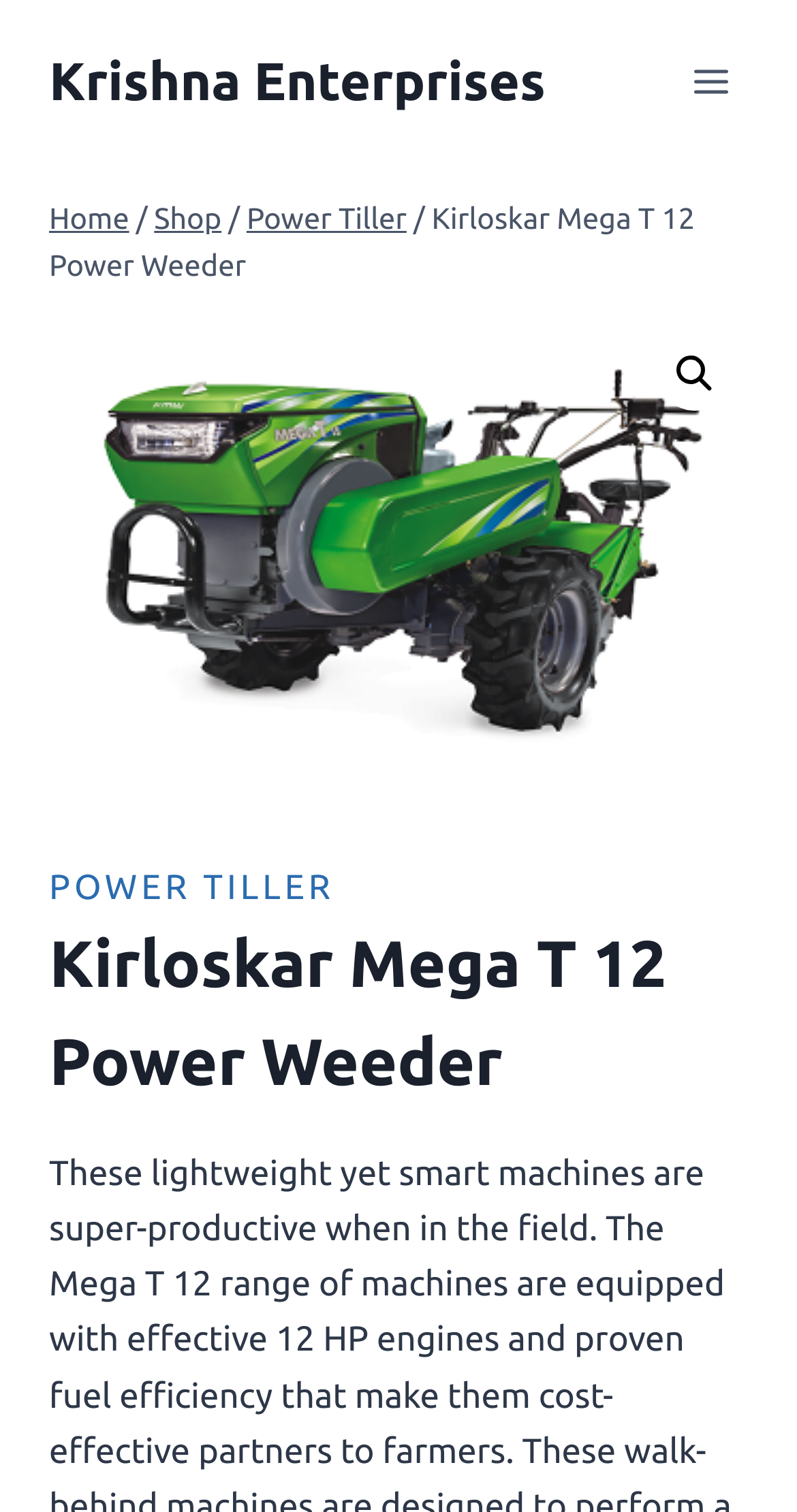Respond to the question below with a single word or phrase:
Is there a search function on this webpage?

Yes